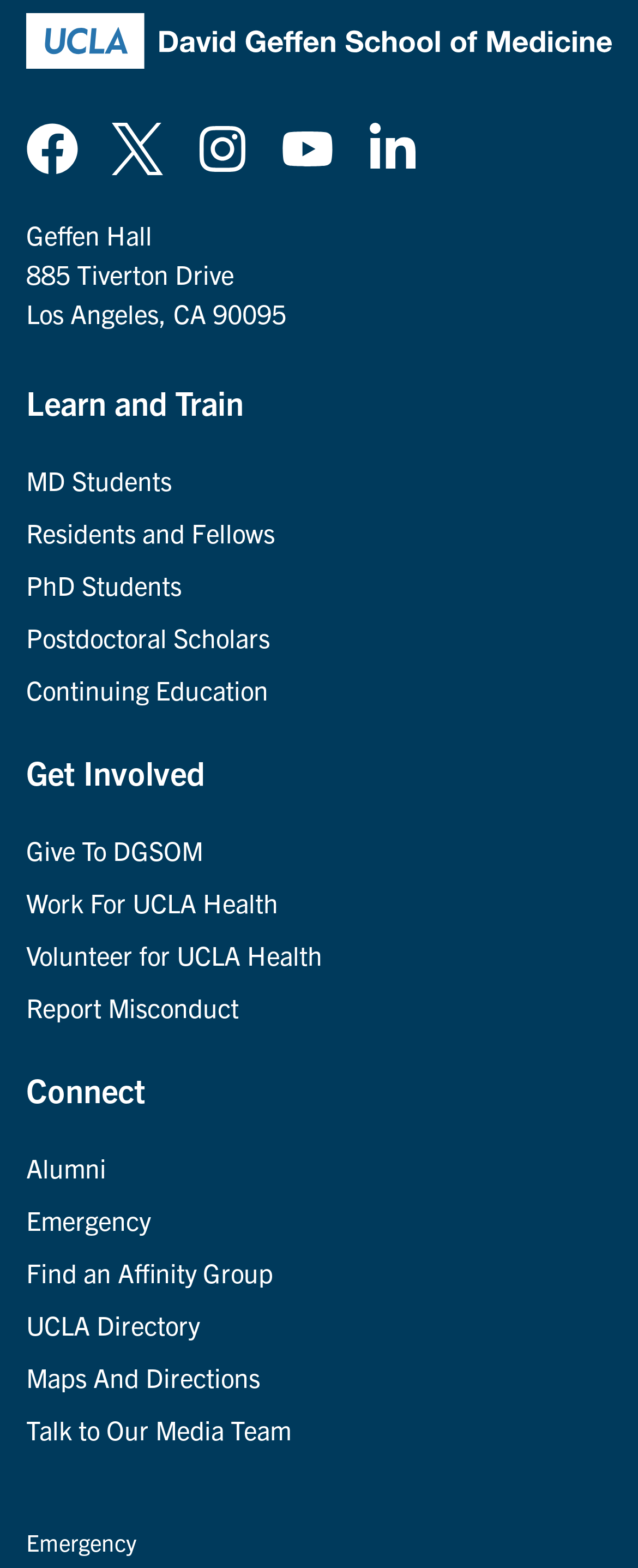Please give a concise answer to this question using a single word or phrase: 
How many social media links are there?

4